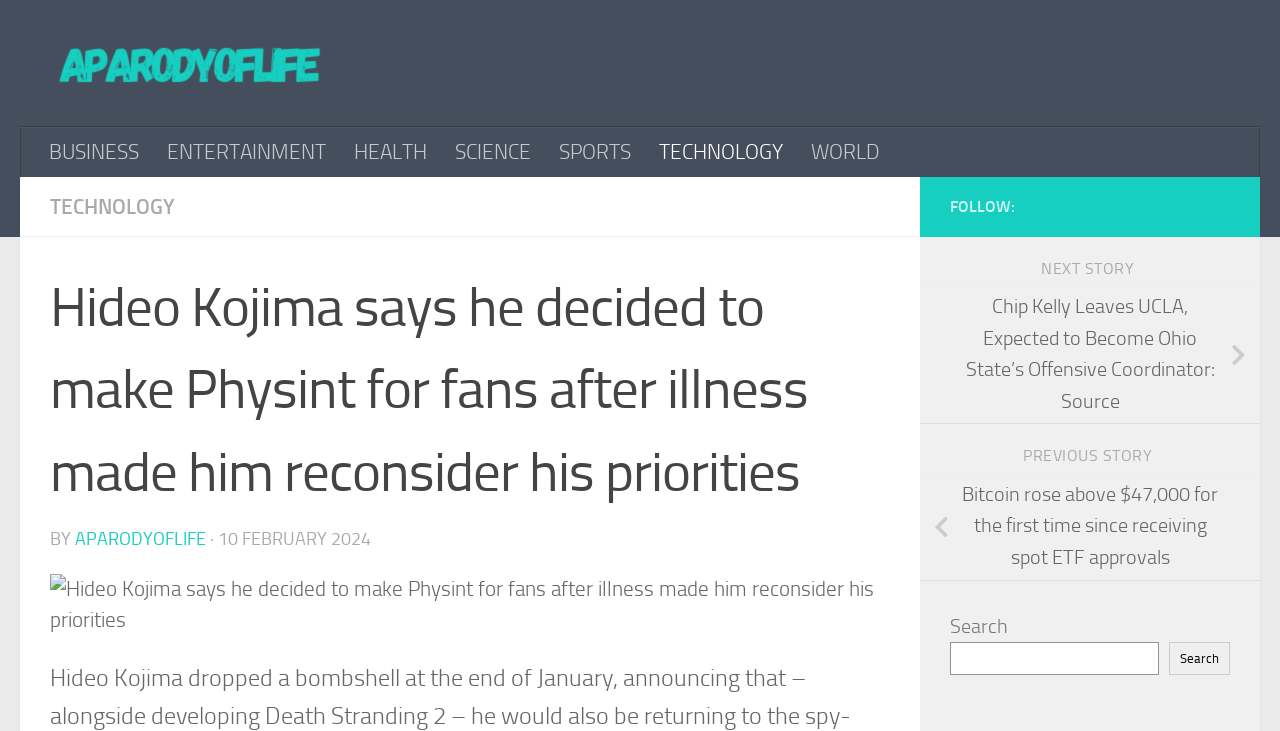Please determine the bounding box coordinates for the element with the description: "HEALTH".

[0.266, 0.174, 0.345, 0.242]